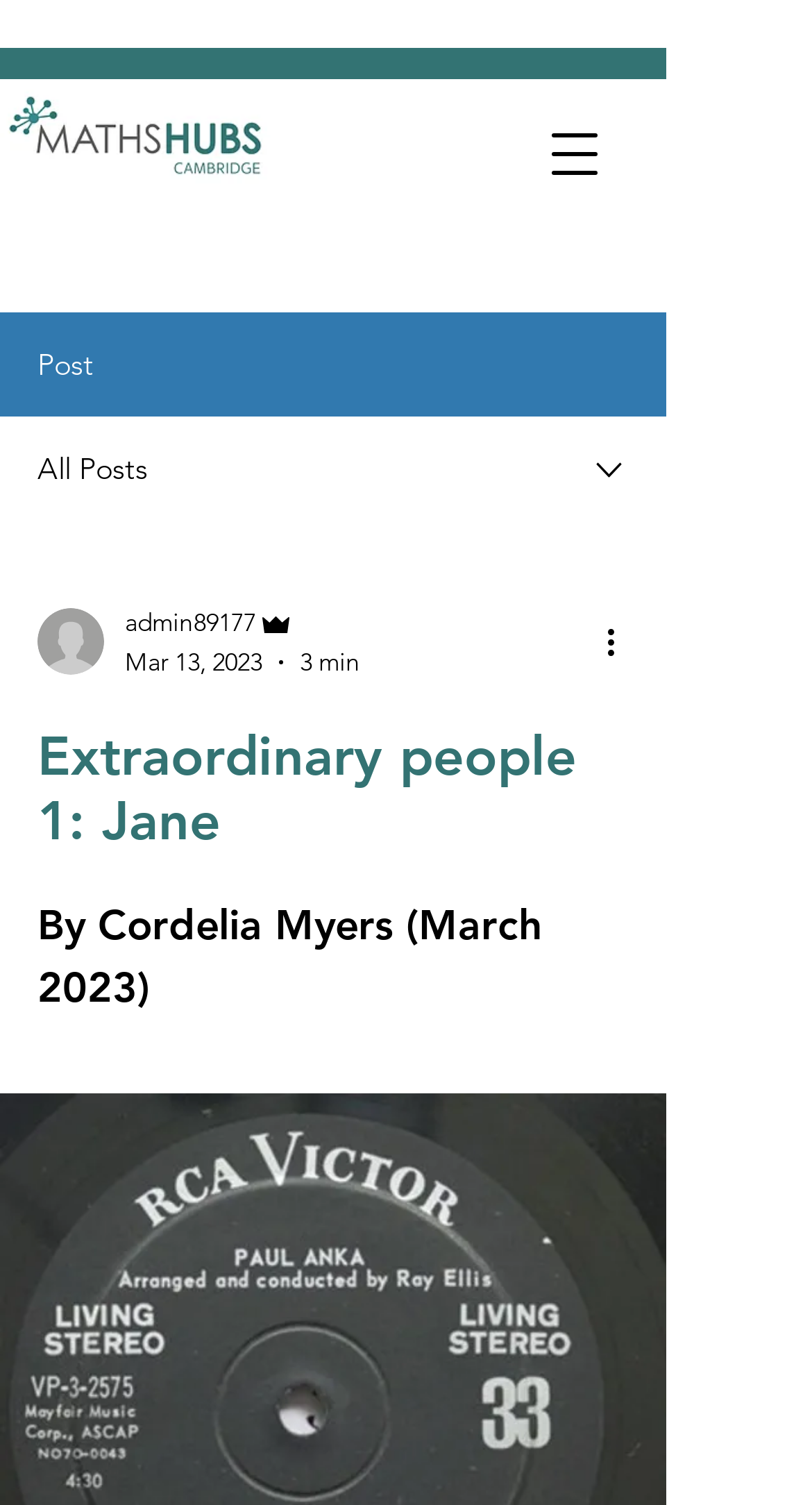What is the logo on the top left?
Based on the screenshot, provide your answer in one word or phrase.

Maths Hubs Cambridge